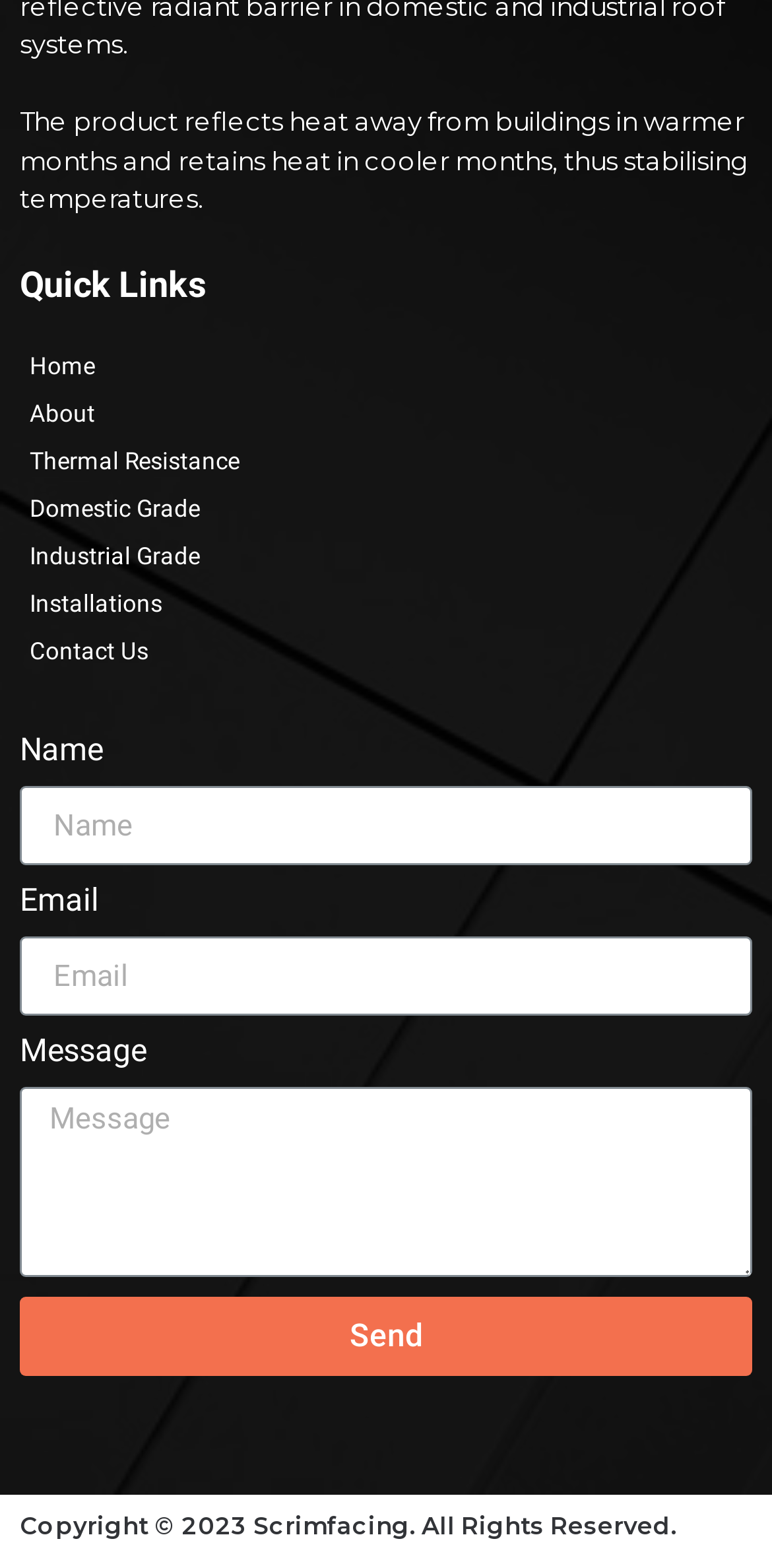How many links are available under Quick Links?
Look at the image and provide a short answer using one word or a phrase.

6